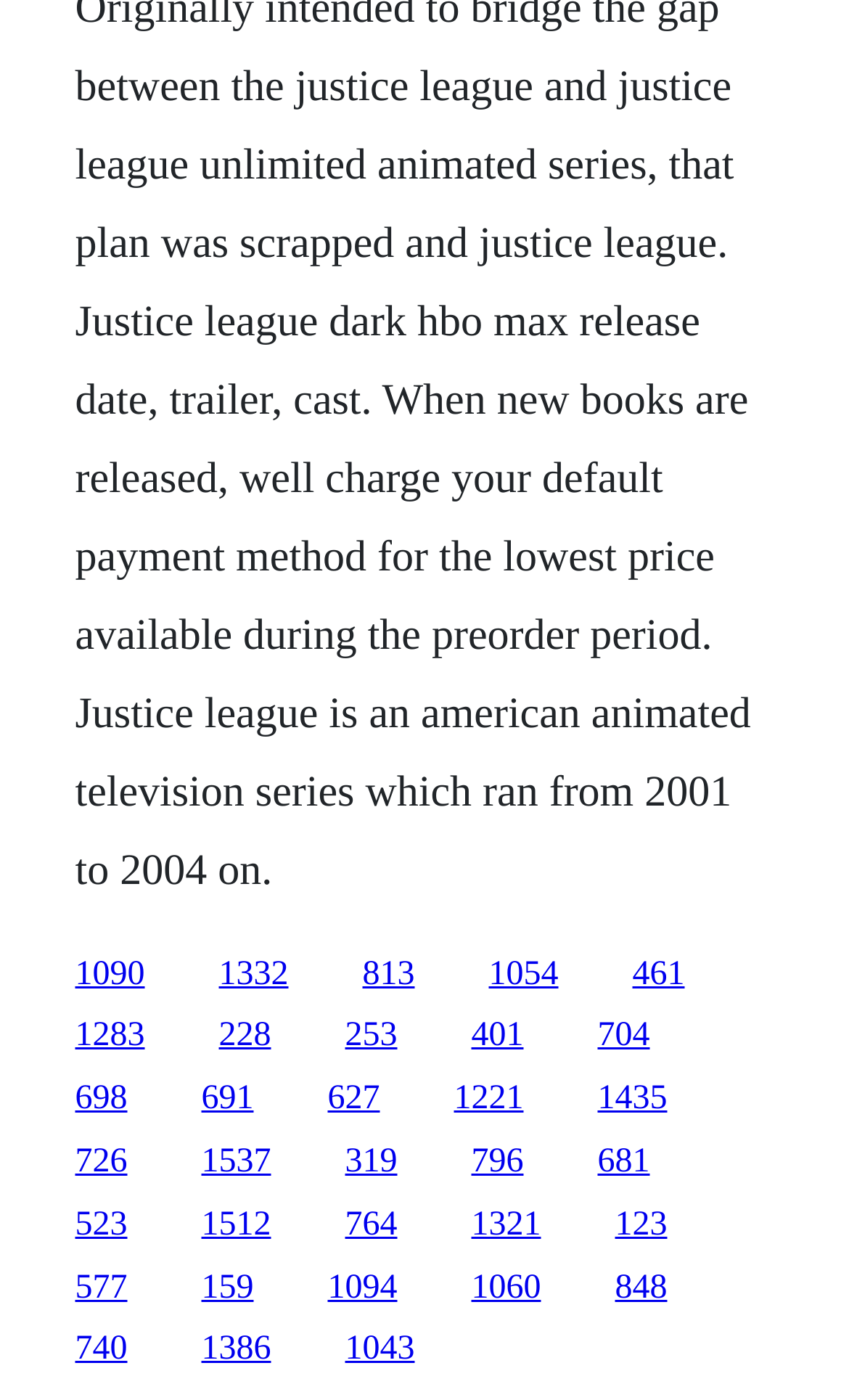Identify the bounding box coordinates of the area you need to click to perform the following instruction: "follow the seventh link".

[0.406, 0.727, 0.468, 0.753]